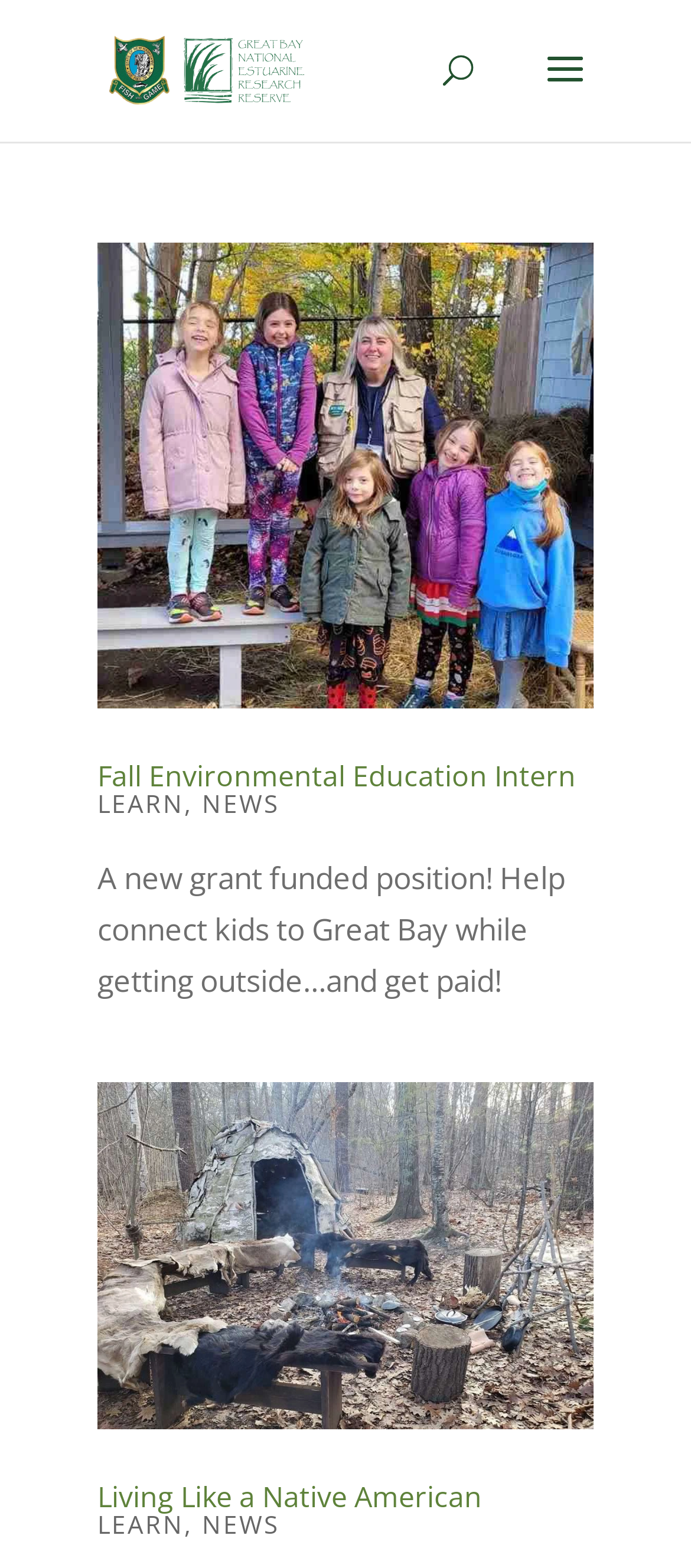How many articles are on this page?
Using the picture, provide a one-word or short phrase answer.

2